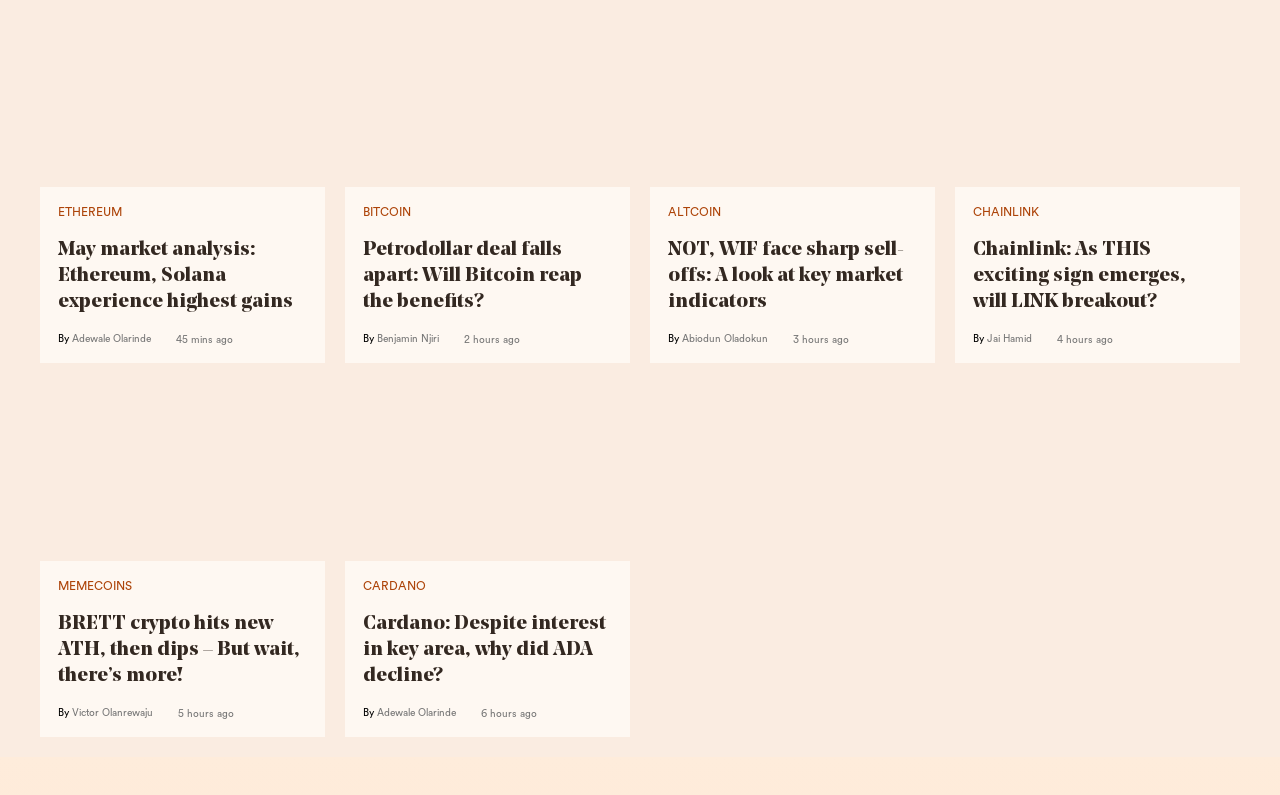Determine the bounding box coordinates of the clickable area required to perform the following instruction: "Contact the team via email". The coordinates should be represented as four float numbers between 0 and 1: [left, top, right, bottom].

[0.655, 0.867, 0.804, 0.892]